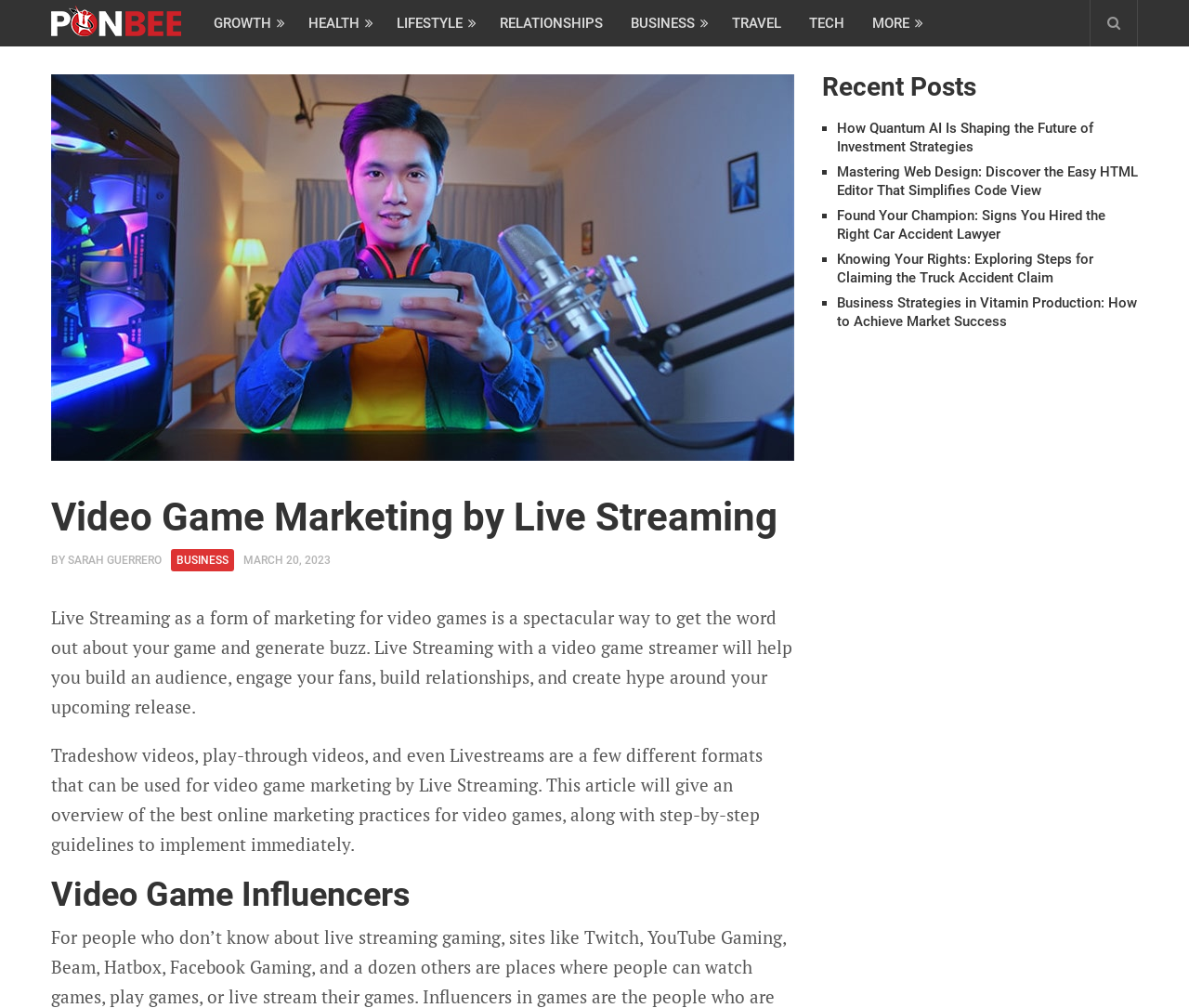Determine the bounding box for the UI element as described: "aria-label="Advertisement" name="aswift_2" title="Advertisement"". The coordinates should be represented as four float numbers between 0 and 1, formatted as [left, top, right, bottom].

[0.691, 0.374, 0.957, 0.632]